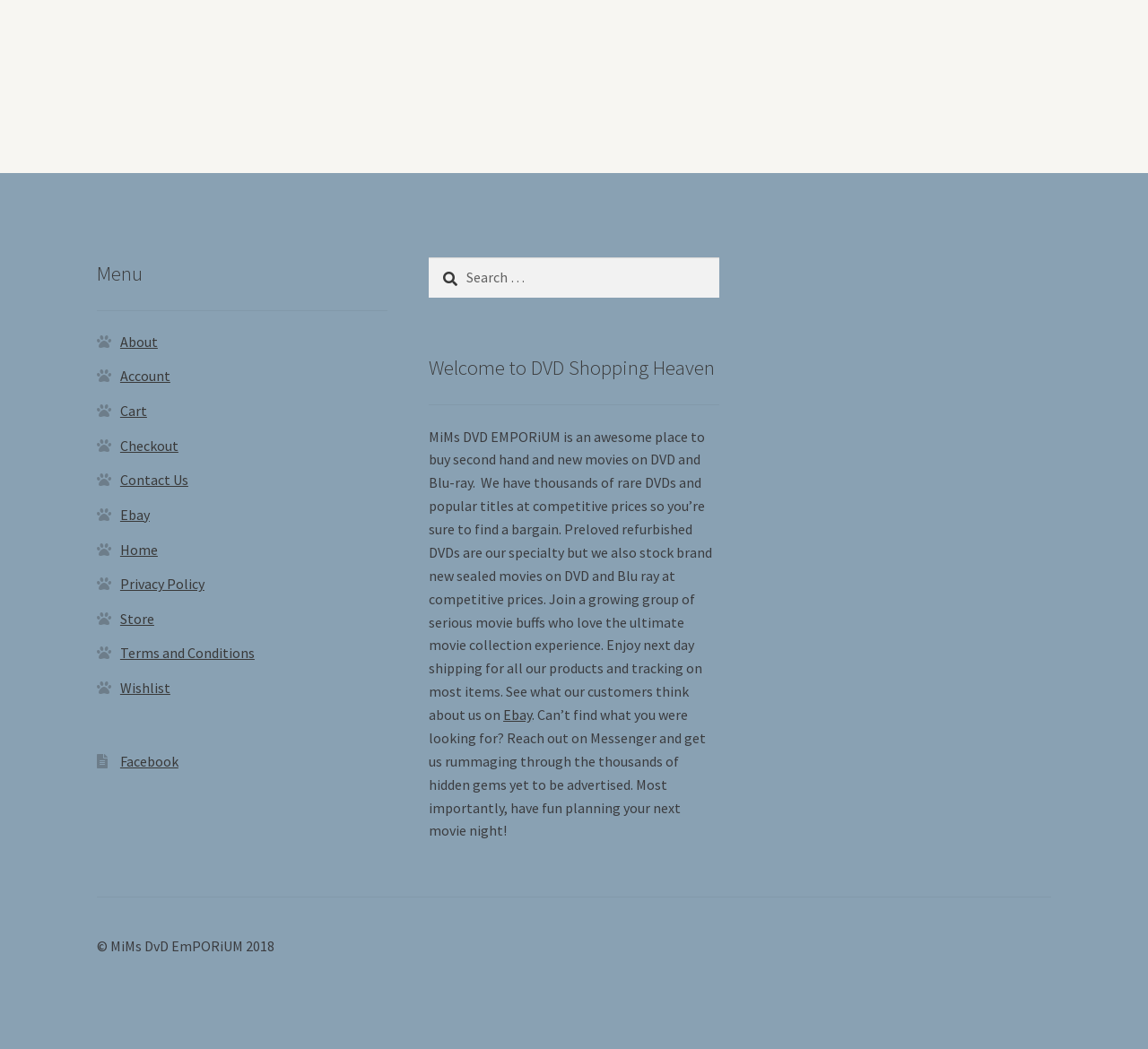Please identify the bounding box coordinates of the region to click in order to complete the task: "Search for DVDs". The coordinates must be four float numbers between 0 and 1, specified as [left, top, right, bottom].

[0.373, 0.245, 0.626, 0.284]